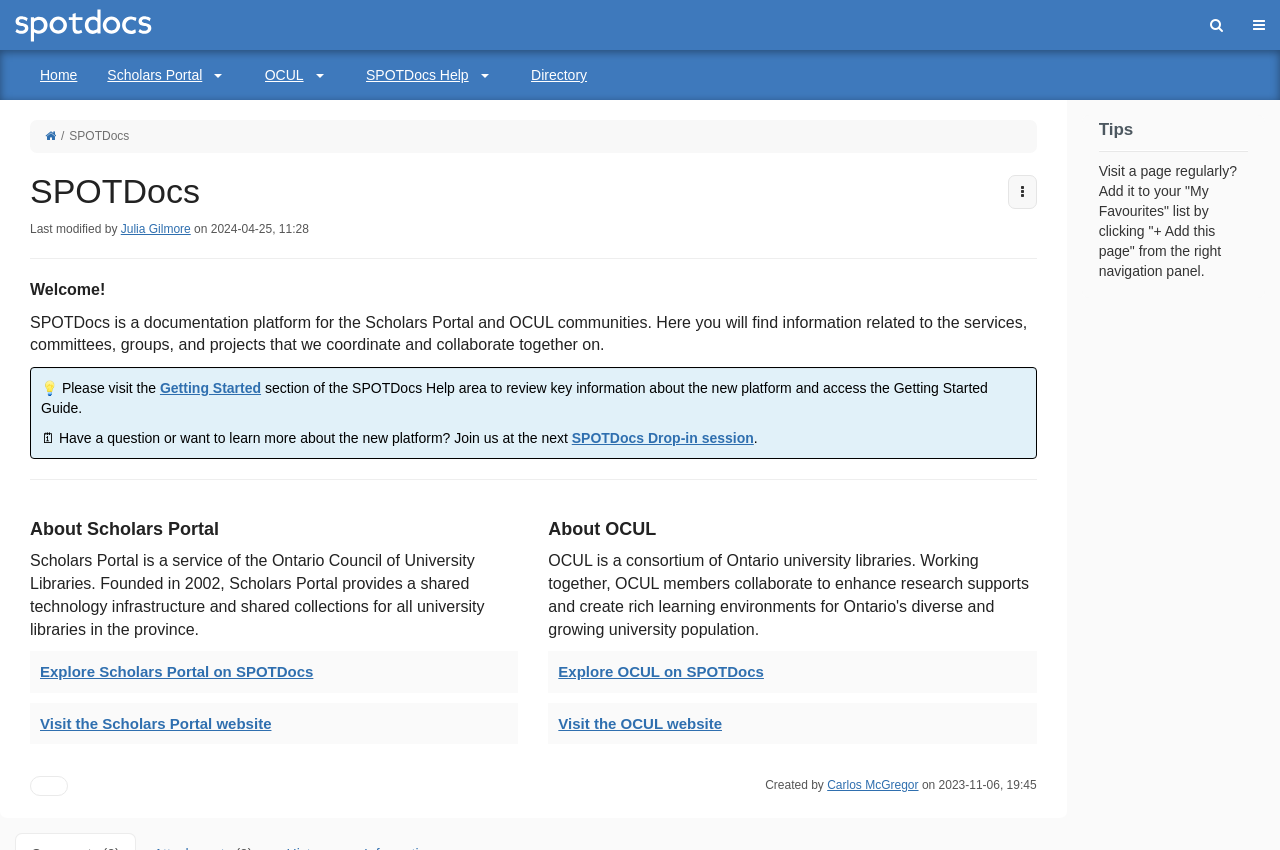For the following element description, predict the bounding box coordinates in the format (top-left x, top-left y, bottom-right x, bottom-right y). All values should be floating point numbers between 0 and 1. Description: SPOTDocs Drop-in session

[0.447, 0.506, 0.589, 0.525]